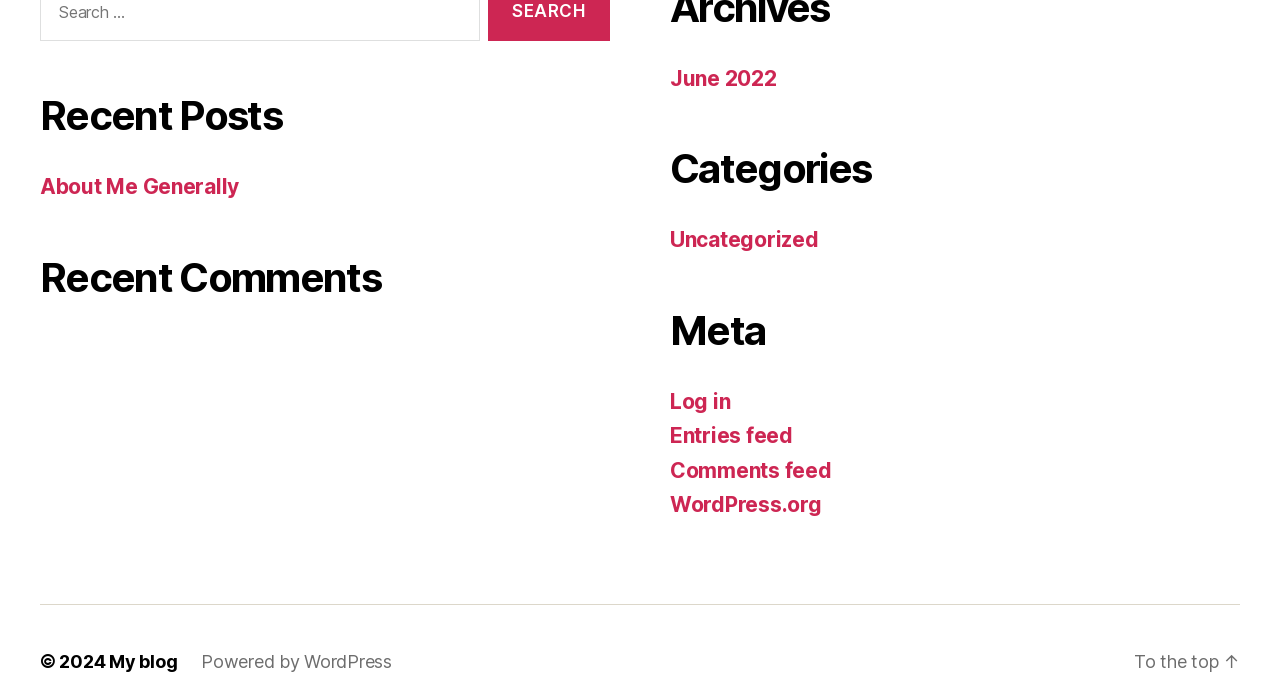Please determine the bounding box coordinates of the element's region to click in order to carry out the following instruction: "view recent comments". The coordinates should be four float numbers between 0 and 1, i.e., [left, top, right, bottom].

[0.031, 0.365, 0.477, 0.438]